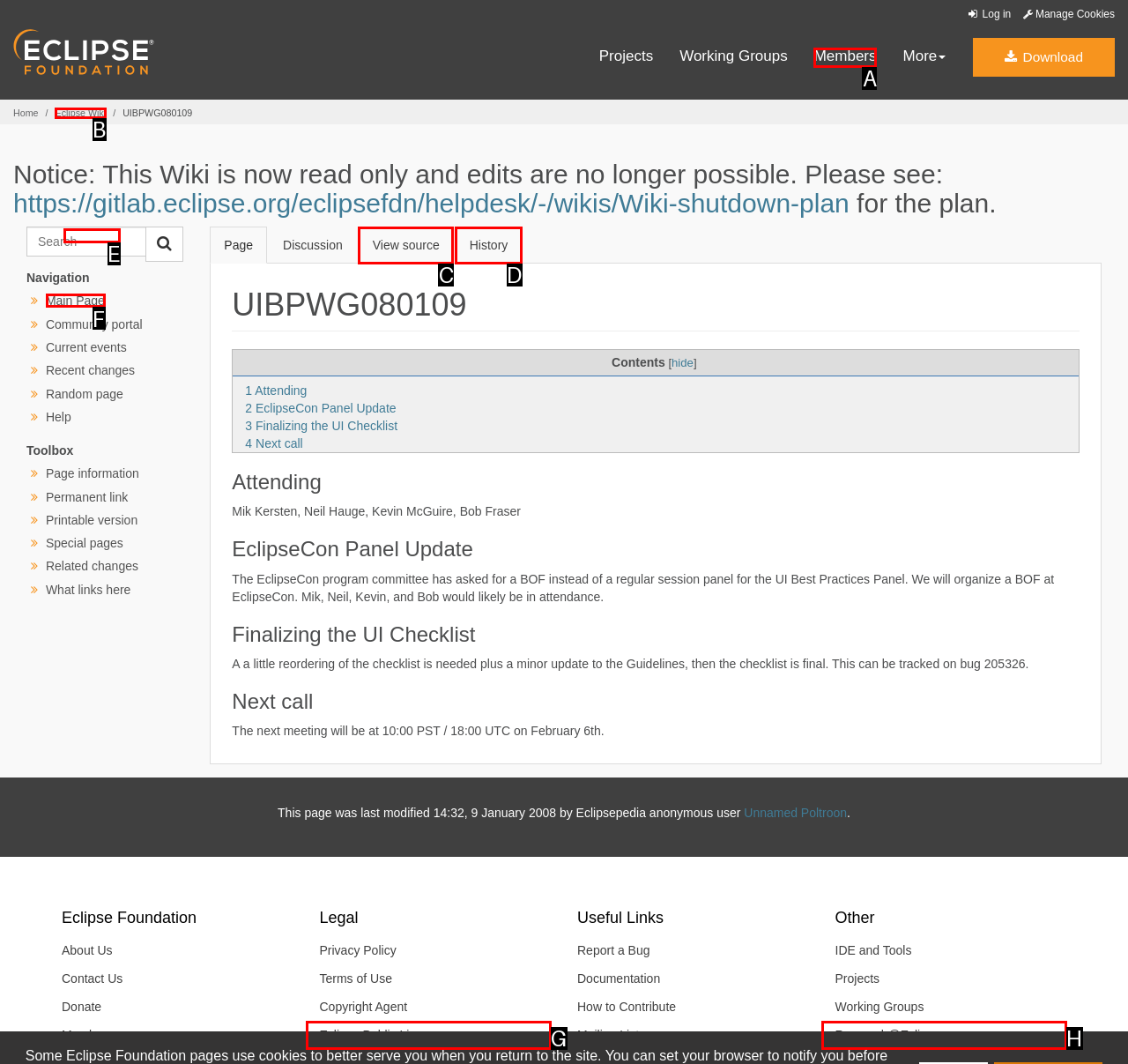Select the correct UI element to click for this task: Go to the main page.
Answer using the letter from the provided options.

F